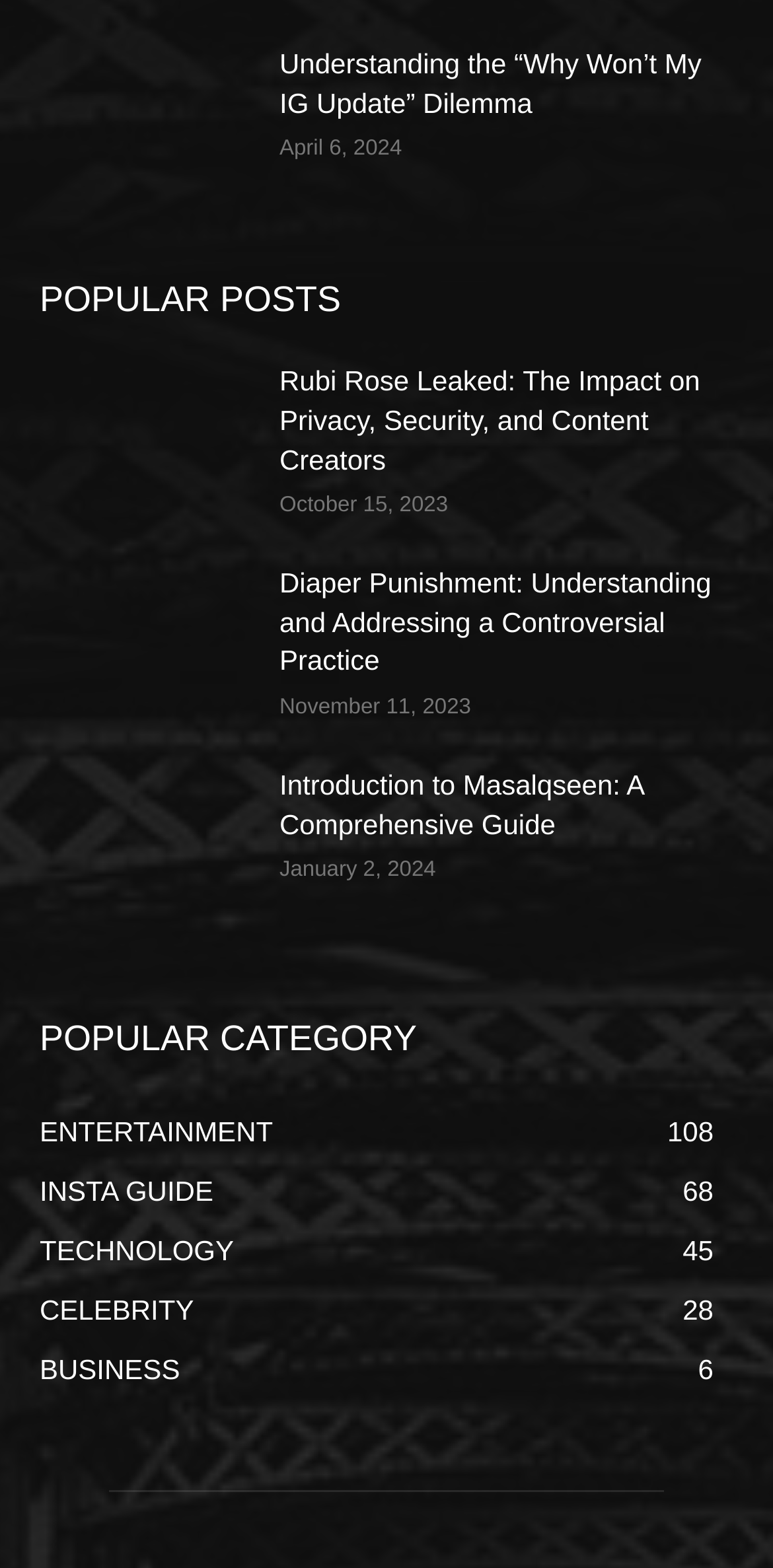How many popular posts are listed?
Based on the visual information, provide a detailed and comprehensive answer.

The webpage has a section labeled 'POPULAR POSTS' which lists four articles with their titles, links, and timestamps. Therefore, there are four popular posts listed.